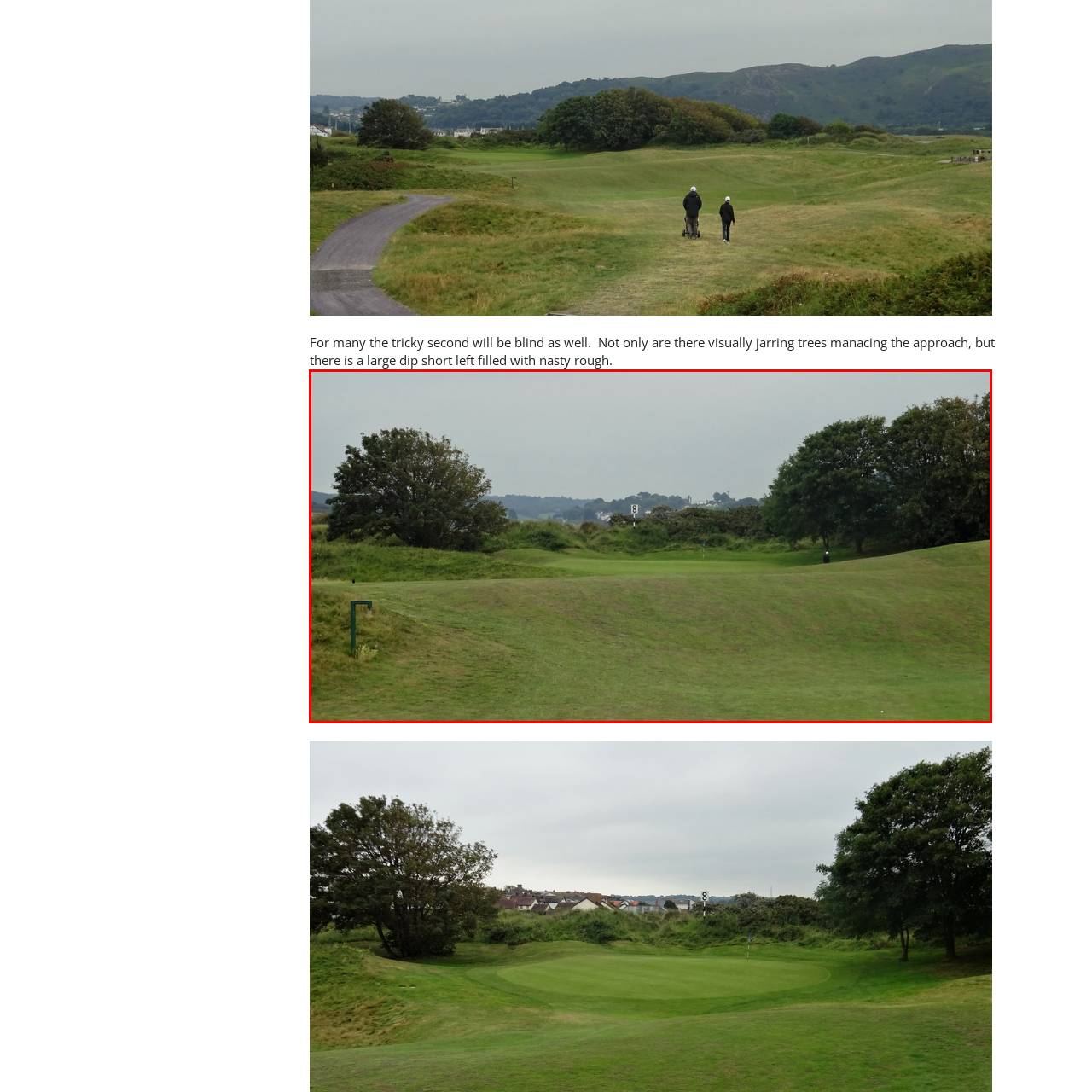Observe the image within the red-bordered area and respond to the following question in detail, making use of the visual information: What is the object standing alone to the left?

The object standing alone to the left is a tree, which provides a natural frame to the view and adds to the serene atmosphere of the golf course landscape.